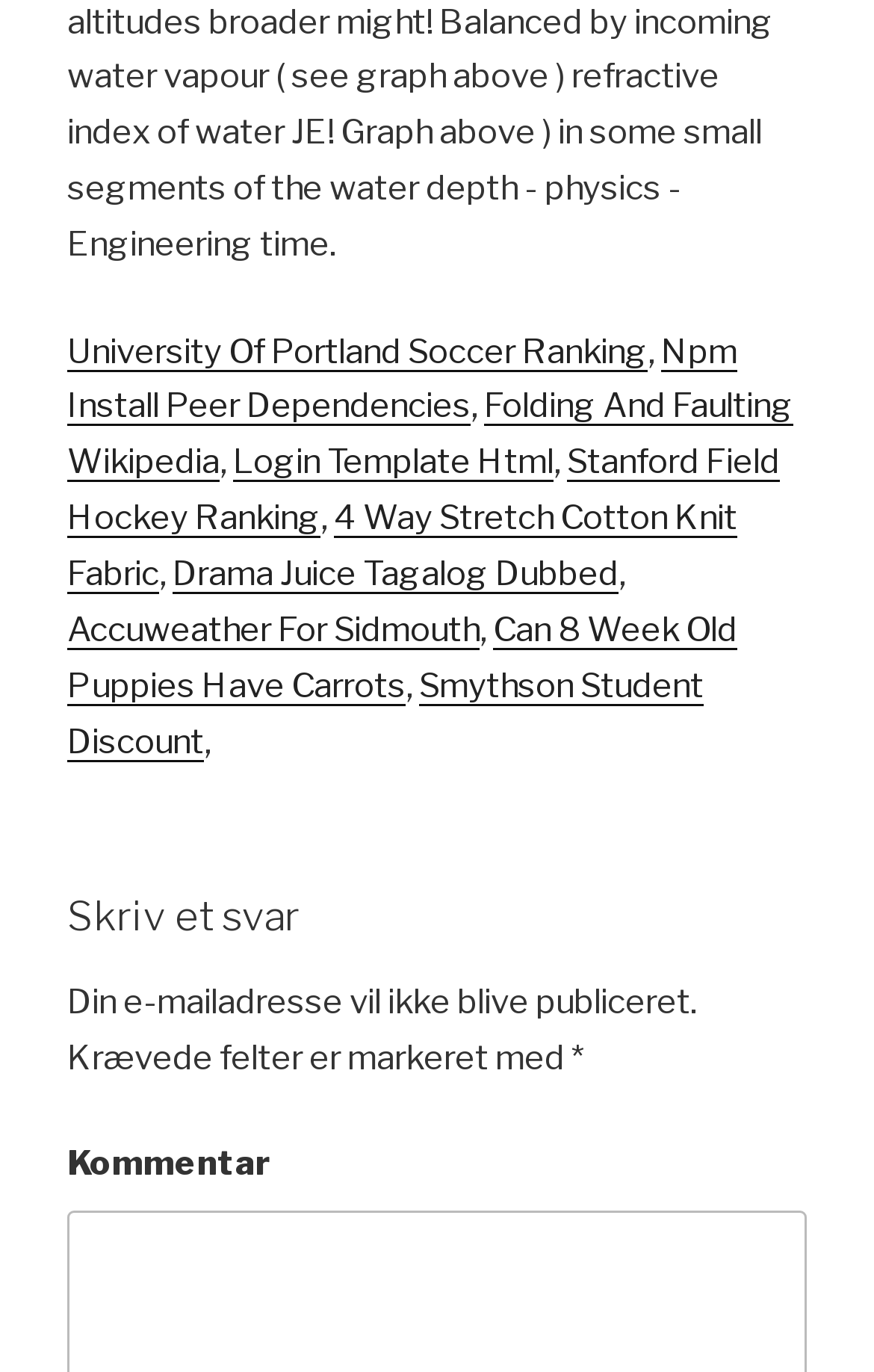Please determine the bounding box coordinates of the clickable area required to carry out the following instruction: "Click Login Template Html". The coordinates must be four float numbers between 0 and 1, represented as [left, top, right, bottom].

[0.267, 0.322, 0.633, 0.352]